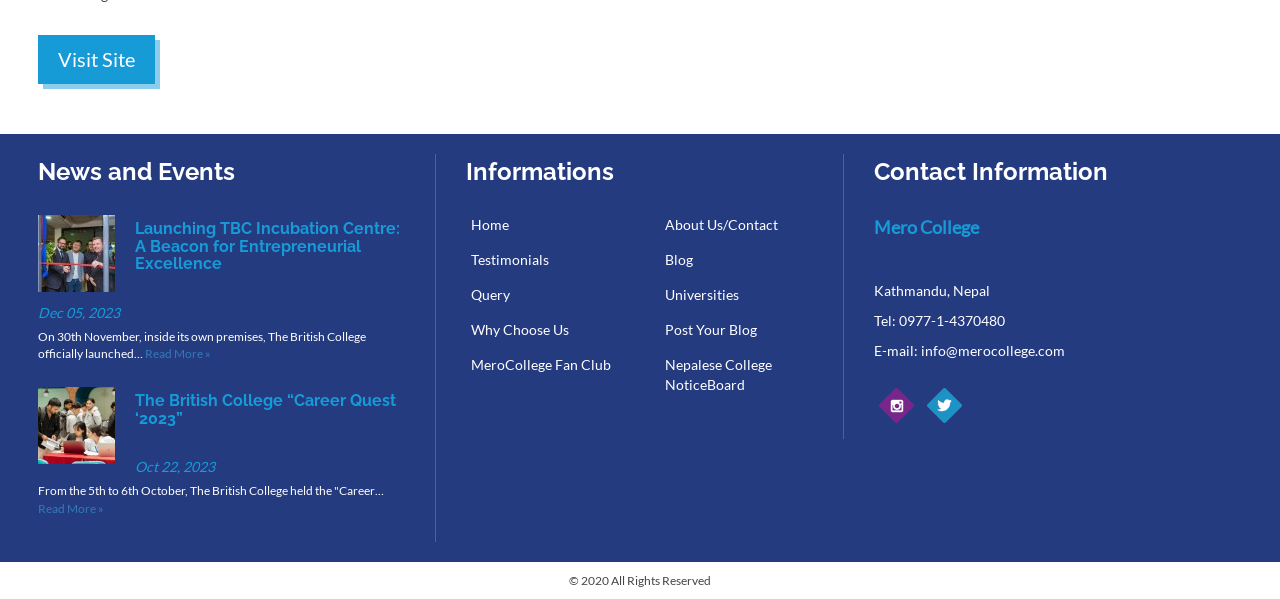What is the contact email of Mero College?
Based on the visual, give a brief answer using one word or a short phrase.

info@merocollege.com